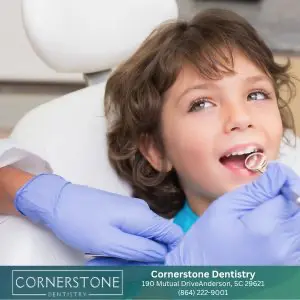Respond to the following question using a concise word or phrase: 
What is the focus of Cornerstone Dentistry for young patients?

Creating a positive experience